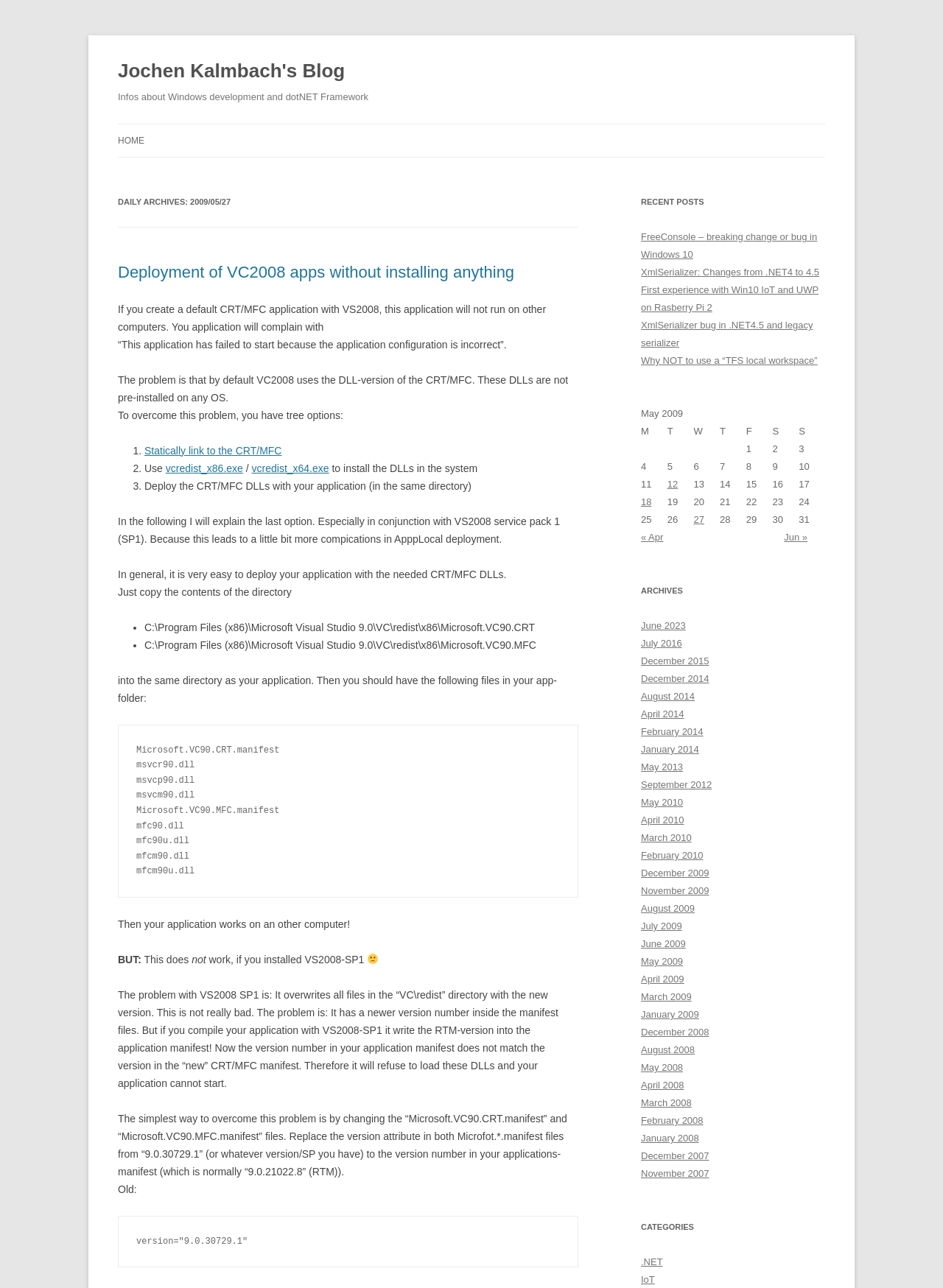Please give a succinct answer using a single word or phrase:
What is the problem with VS2008 SP1?

It overwrites manifest files